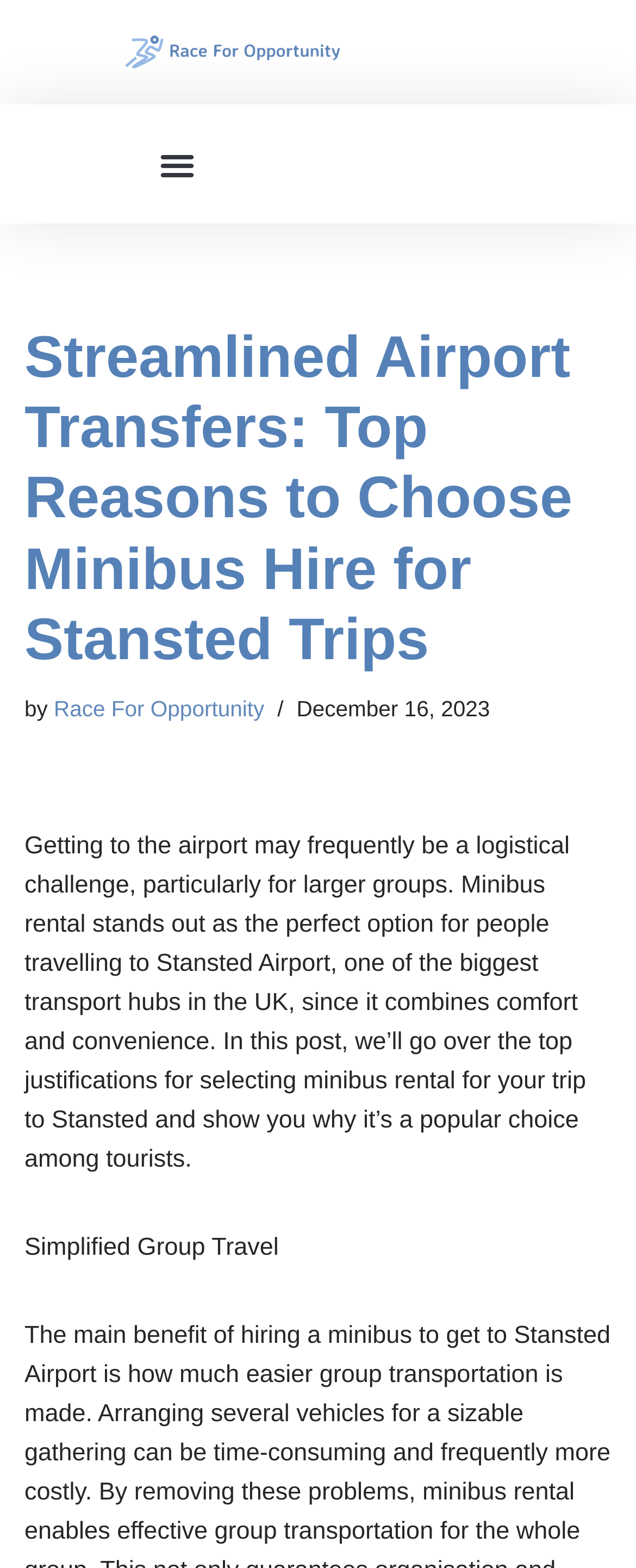Carefully examine the image and provide an in-depth answer to the question: What is the subtopic mentioned after the introductory paragraph?

After the introductory paragraph, the webpage mentions a subtopic 'Simplified Group Travel', which is likely to be discussed in more detail in the subsequent content.